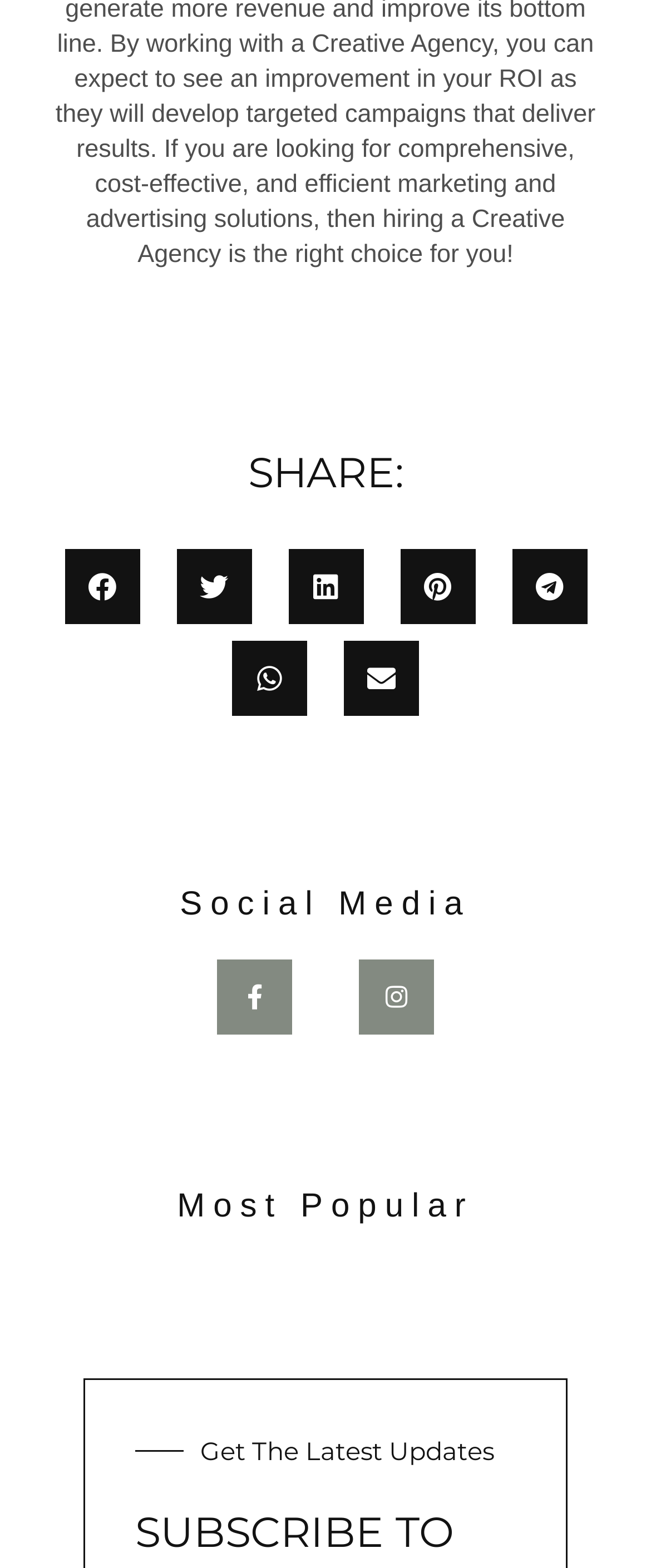What is the purpose of the text 'Get The Latest Updates'?
Relying on the image, give a concise answer in one word or a brief phrase.

To inform about updates